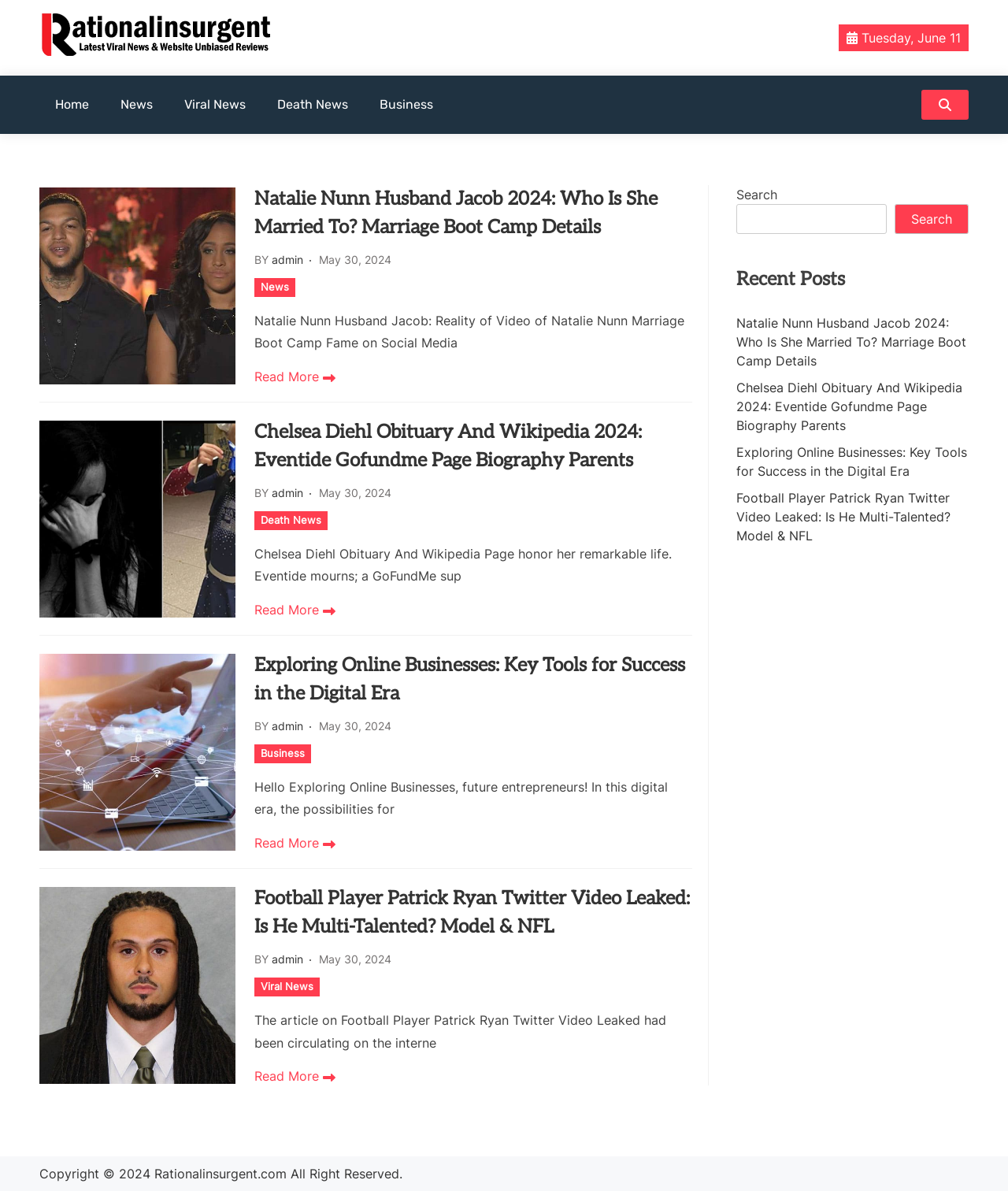Describe the webpage in detail, including text, images, and layout.

The webpage is a news and review website with a header section at the top, featuring a logo and a heading "Rationalinsurgent" on the left, and a date "Tuesday, June 11" on the right. Below the header, there is a navigation menu with links to "Home", "News", "Viral News", "Death News", and "Business". 

The main content area is divided into four sections, each containing an article with a heading, a "BY" label, an author's name, a date, and a brief summary. The articles are arranged vertically, with the first article starting from the top left, followed by the second, third, and fourth articles below it. Each article has a "Read More" link at the bottom.

On the right side of the page, there is a complementary section with a search bar at the top, followed by a "Recent Posts" heading and a list of links to recent articles.

At the bottom of the page, there is a footer section with a copyright notice, a link to the website's domain, and an "All Right Reserved" label.

Overall, the webpage has a clean and organized layout, with a focus on presenting news articles and reviews in a clear and concise manner.